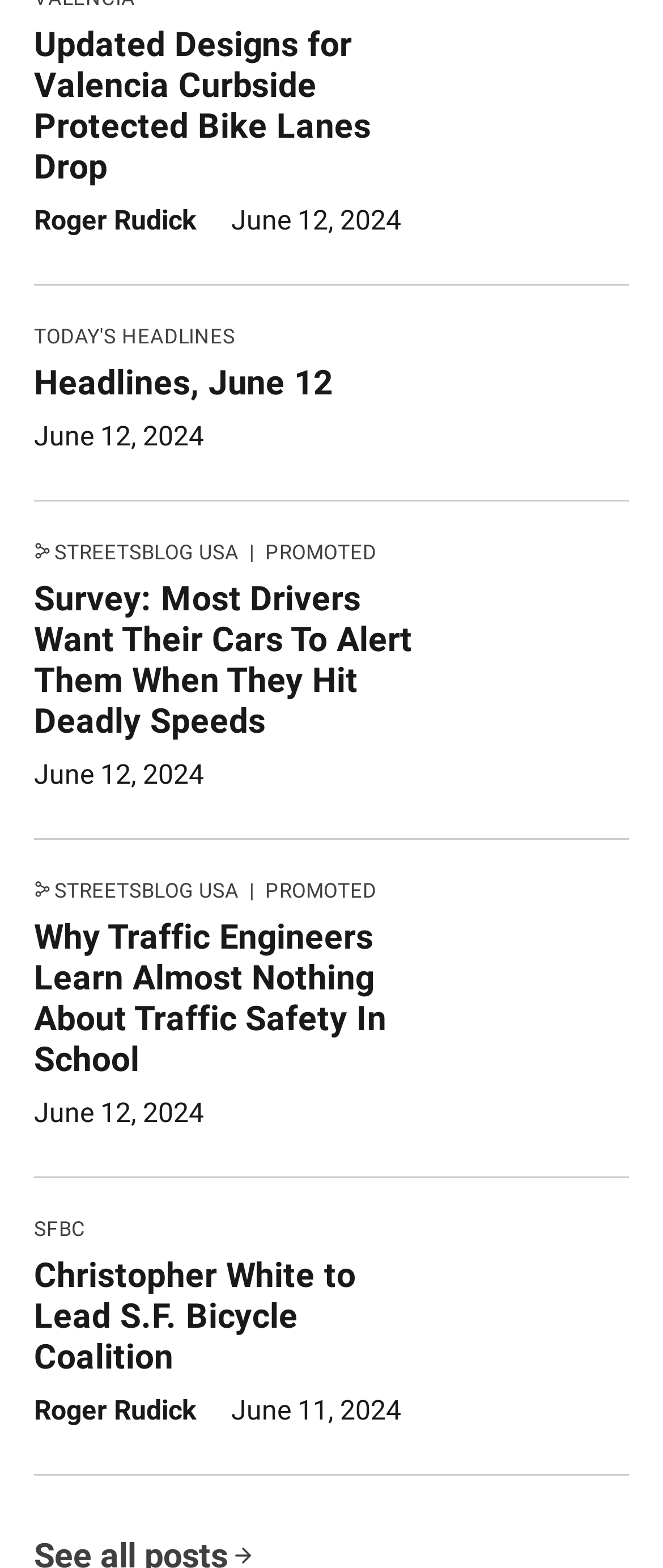Given the element description "Roger Rudick", identify the bounding box of the corresponding UI element.

[0.051, 0.889, 0.297, 0.91]